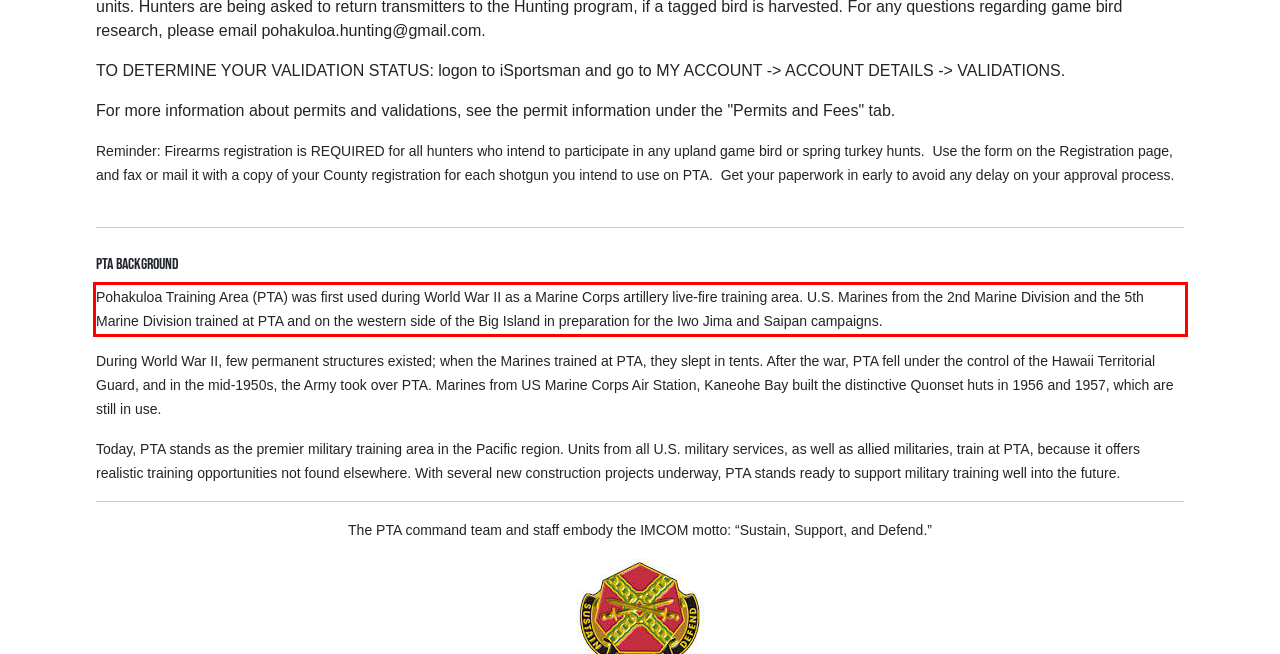Given the screenshot of a webpage, identify the red rectangle bounding box and recognize the text content inside it, generating the extracted text.

Pohakuloa Training Area (PTA) was first used during World War II as a Marine Corps artillery live-fire training area. U.S. Marines from the 2nd Marine Division and the 5th Marine Division trained at PTA and on the western side of the Big Island in preparation for the Iwo Jima and Saipan campaigns.